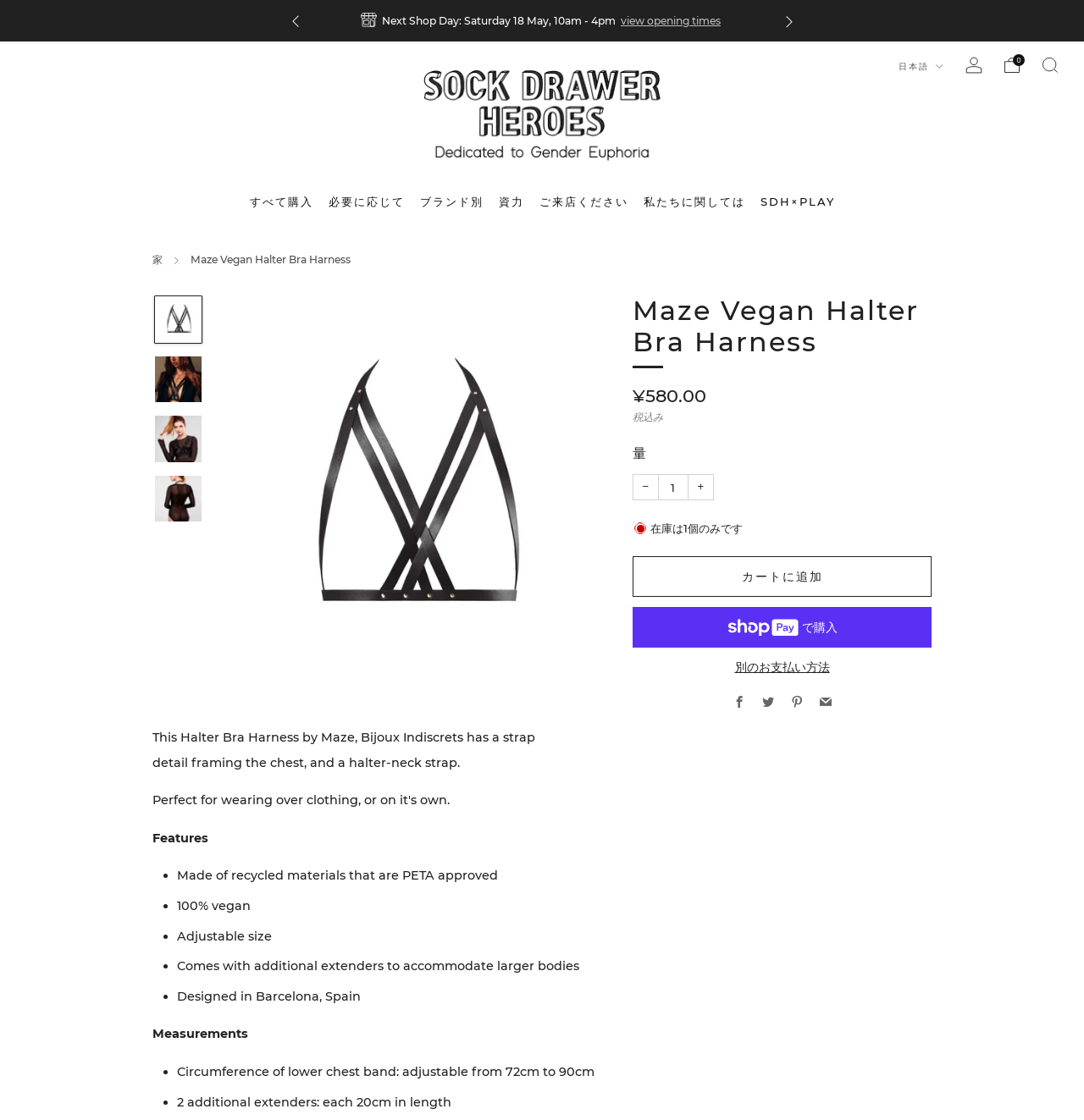Can you look at the image and give a comprehensive answer to the question:
How many images are available for the product?

I counted the number of image buttons with the label '画像をギャラリー ビューアに読み込みます' and found four of them, indicating that there are four images available for the product.